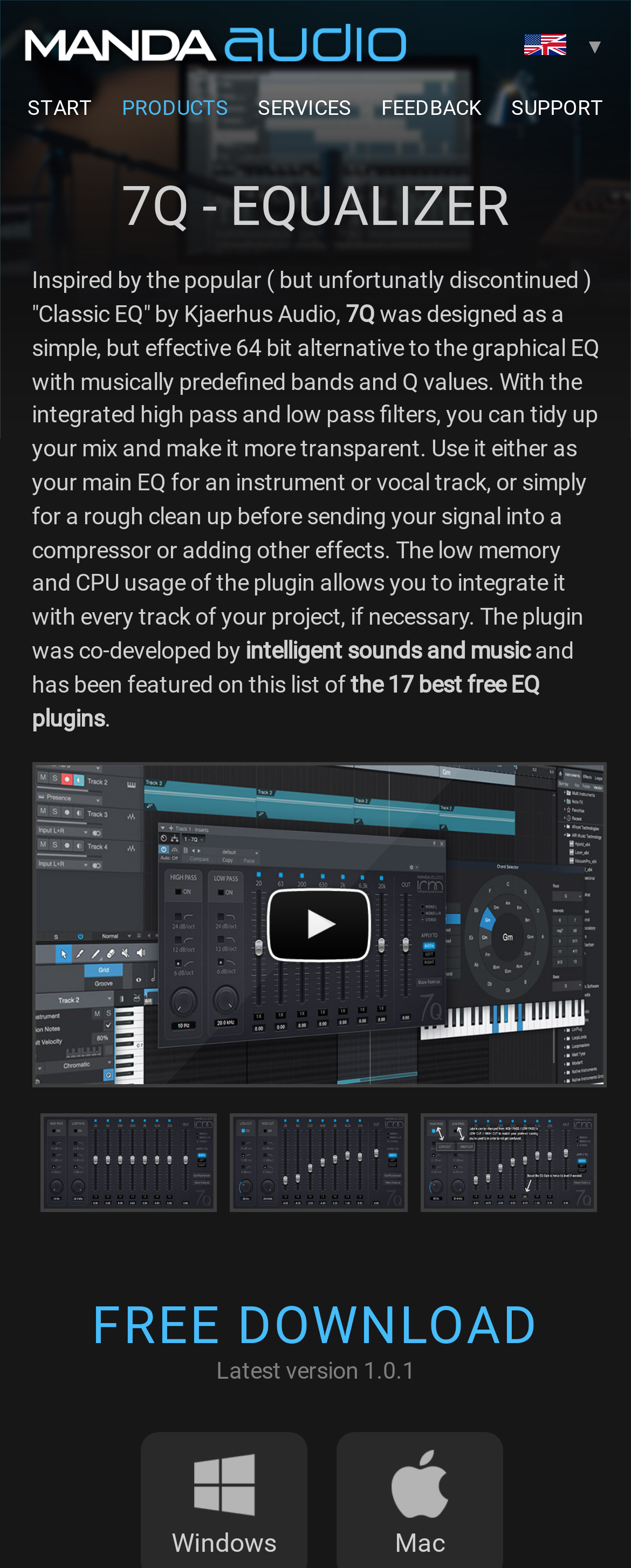Determine the bounding box coordinates for the UI element matching this description: "parent_node: 7Q - EQUALIZER".

[0.05, 0.486, 0.95, 0.694]